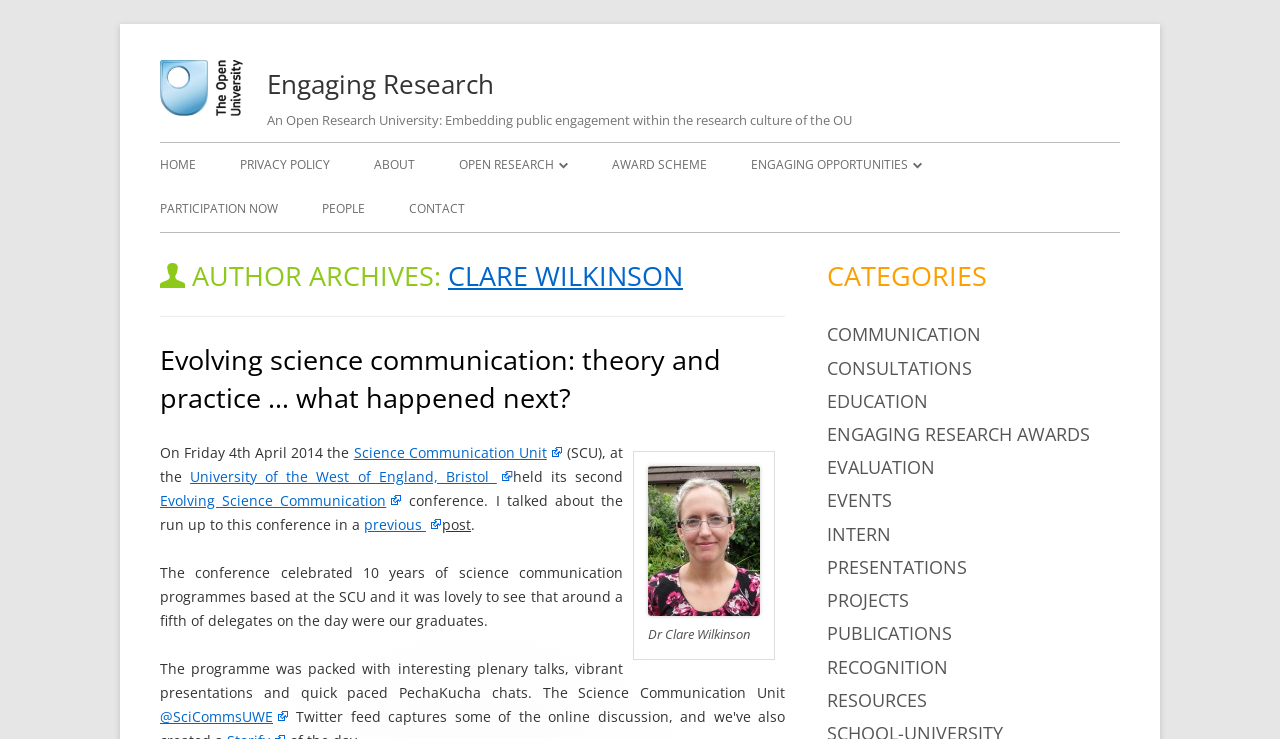Provide a brief response to the question using a single word or phrase: 
How many categories are listed?

15